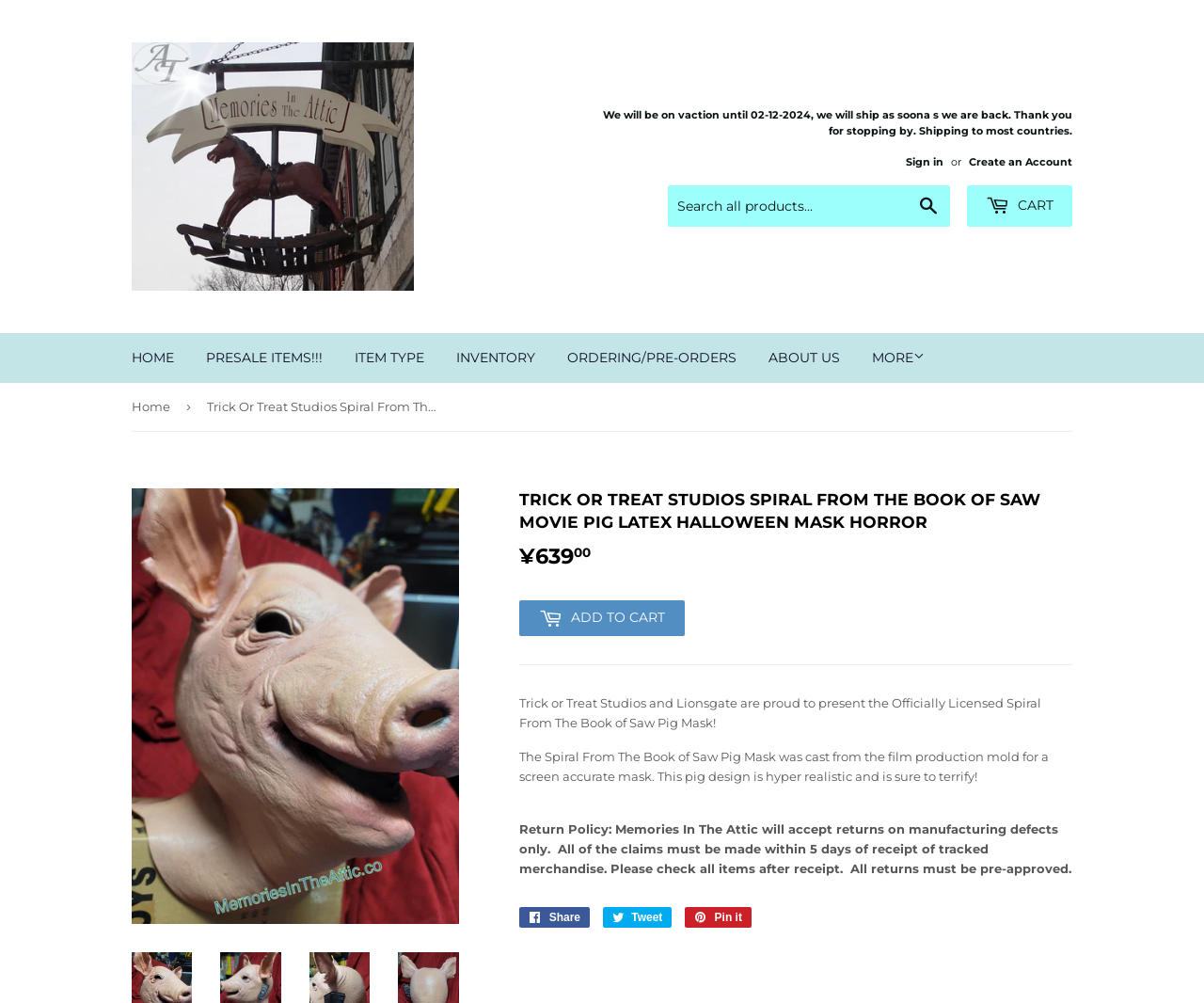Predict the bounding box of the UI element that fits this description: "accessibility".

None